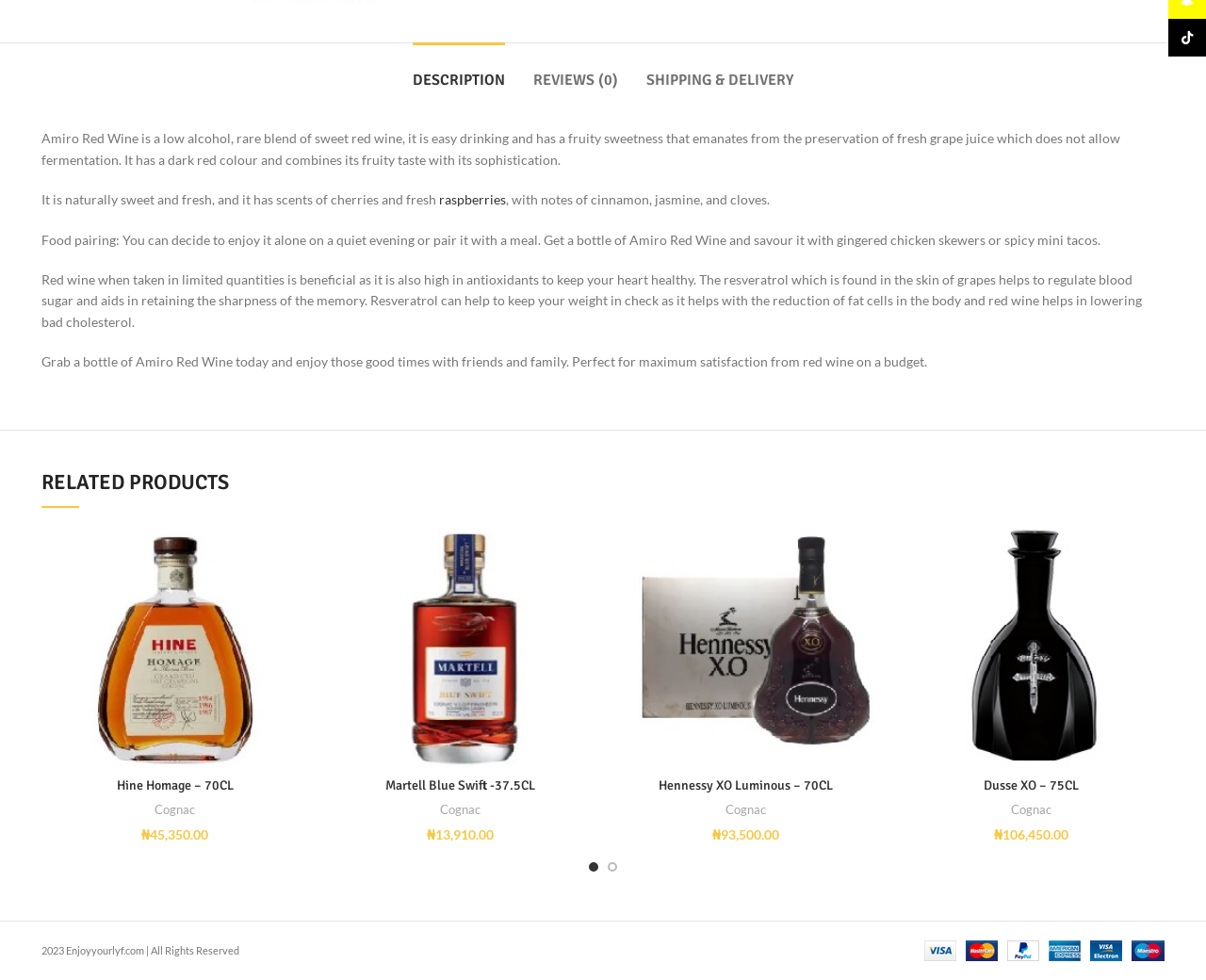Identify and provide the bounding box coordinates of the UI element described: "raspberries". The coordinates should be formatted as [left, top, right, bottom], with each number being a float between 0 and 1.

[0.364, 0.195, 0.42, 0.212]